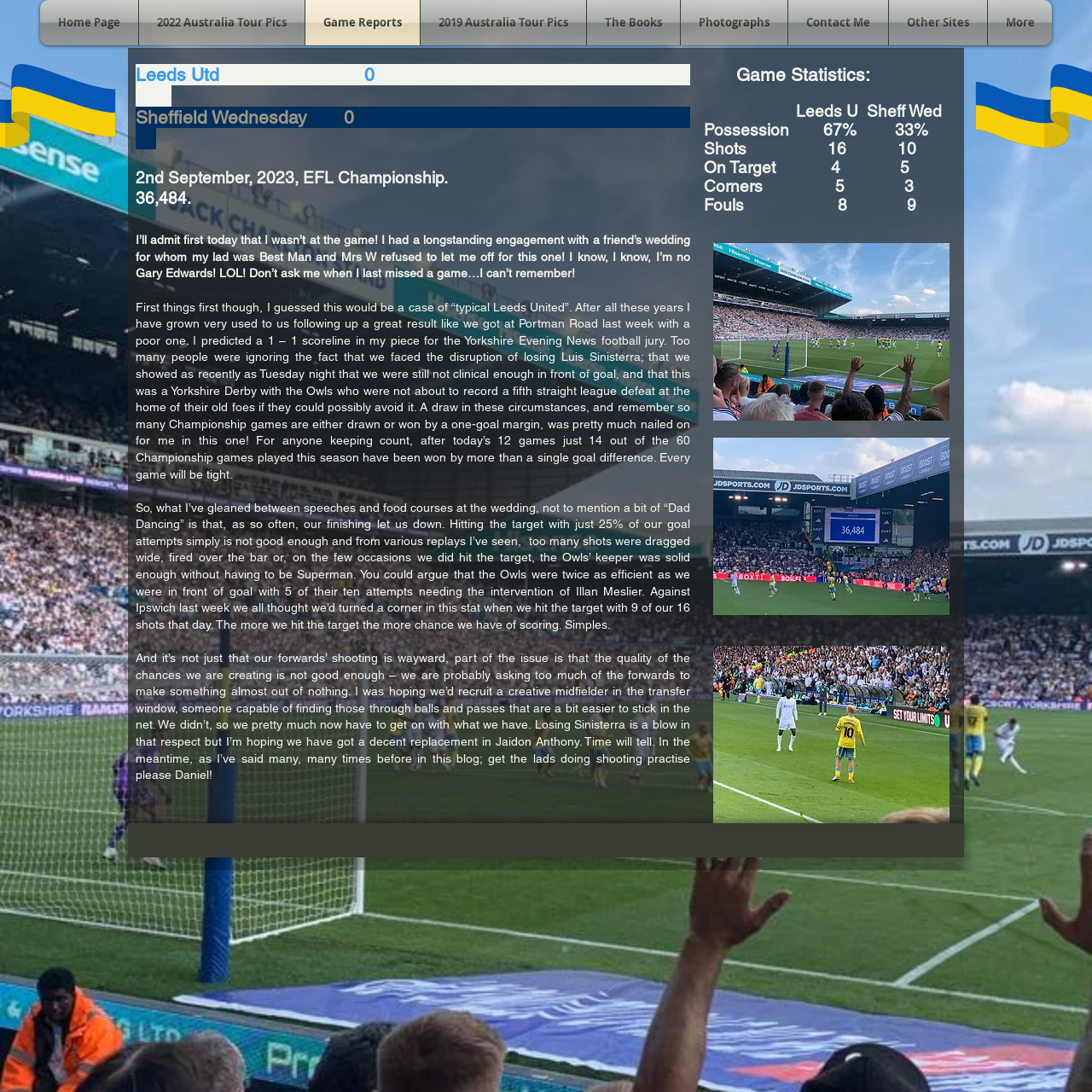Provide a one-word or one-phrase answer to the question:
What is the author's opinion about the team's finishing?

Not good enough